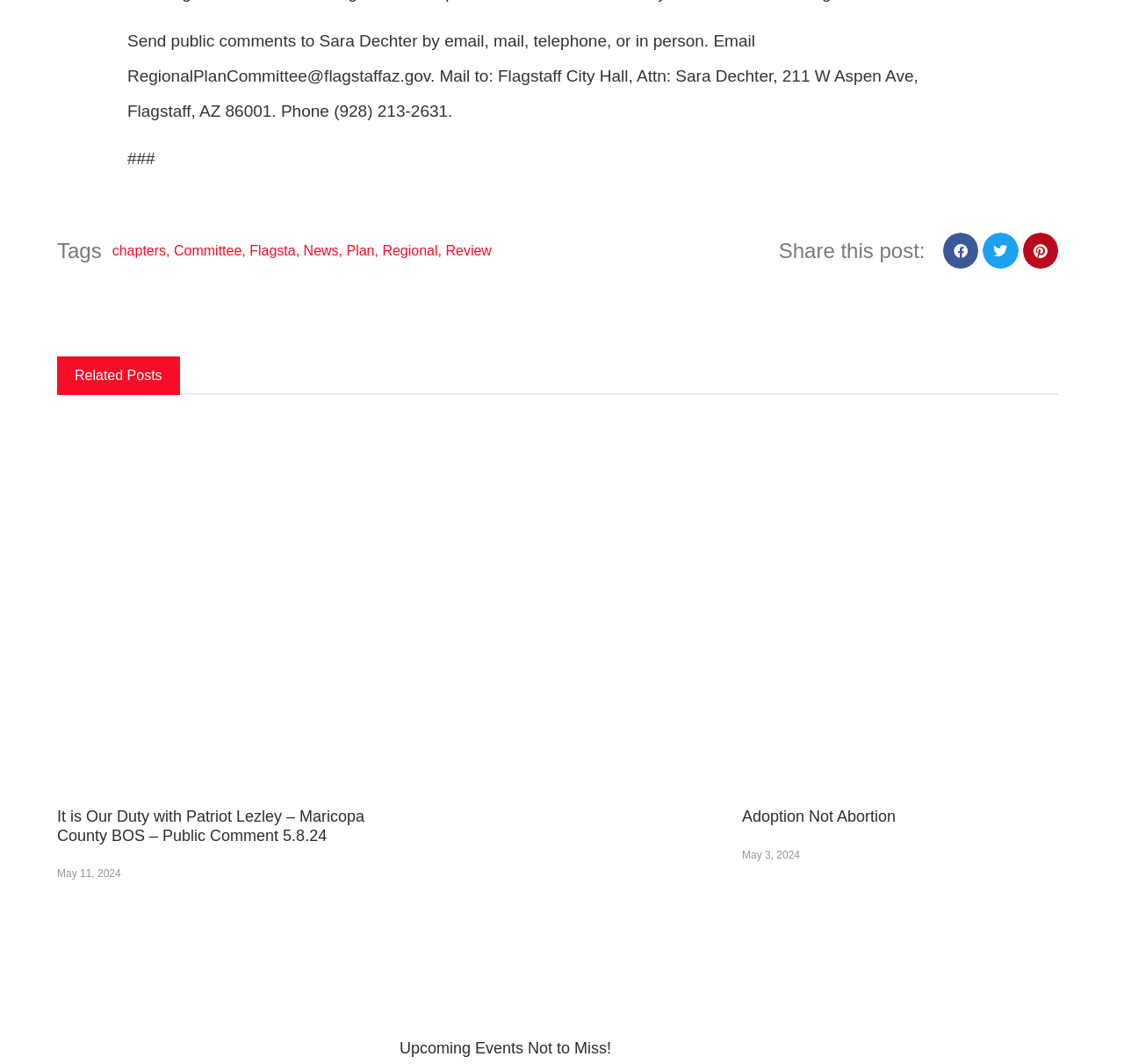Identify and provide the bounding box for the element described by: "Upcoming Events Not to Miss!".

[0.355, 0.977, 0.544, 0.993]